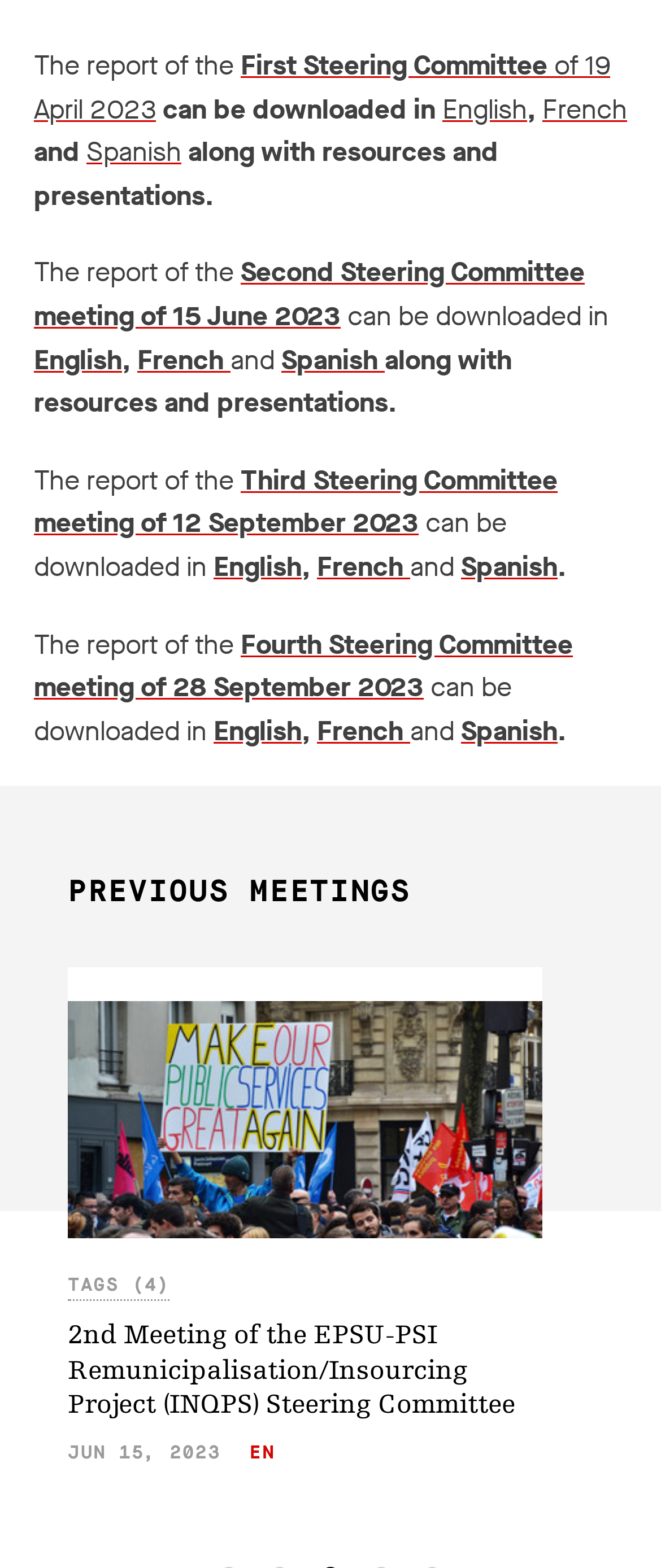Please identify the bounding box coordinates of the element that needs to be clicked to execute the following command: "go to PREVIOUS MEETINGS". Provide the bounding box using four float numbers between 0 and 1, formatted as [left, top, right, bottom].

[0.103, 0.556, 0.897, 0.585]